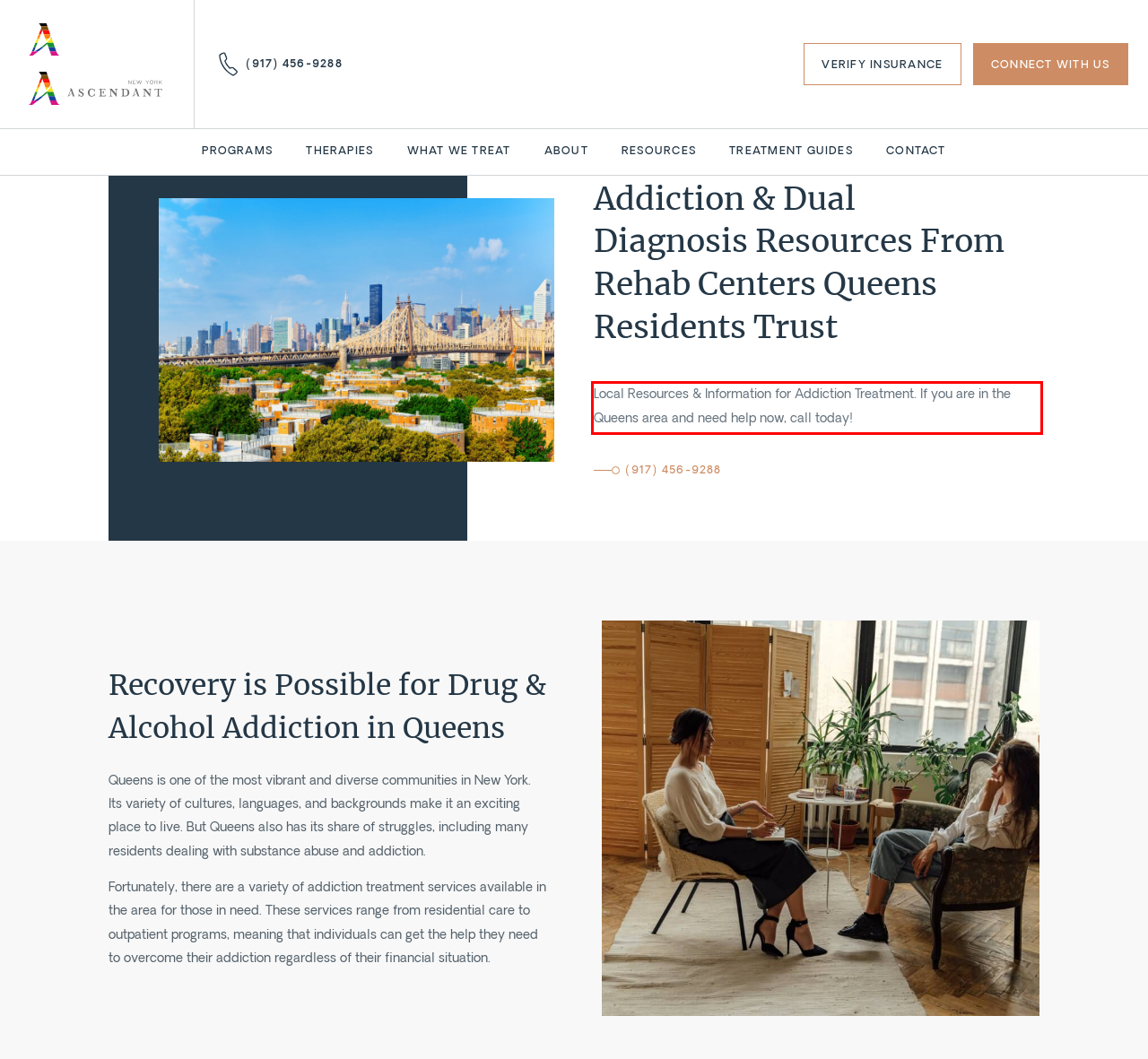Given a webpage screenshot, identify the text inside the red bounding box using OCR and extract it.

Local Resources & Information for Addiction Treatment. If you are in the Queens area and need help now, call today!